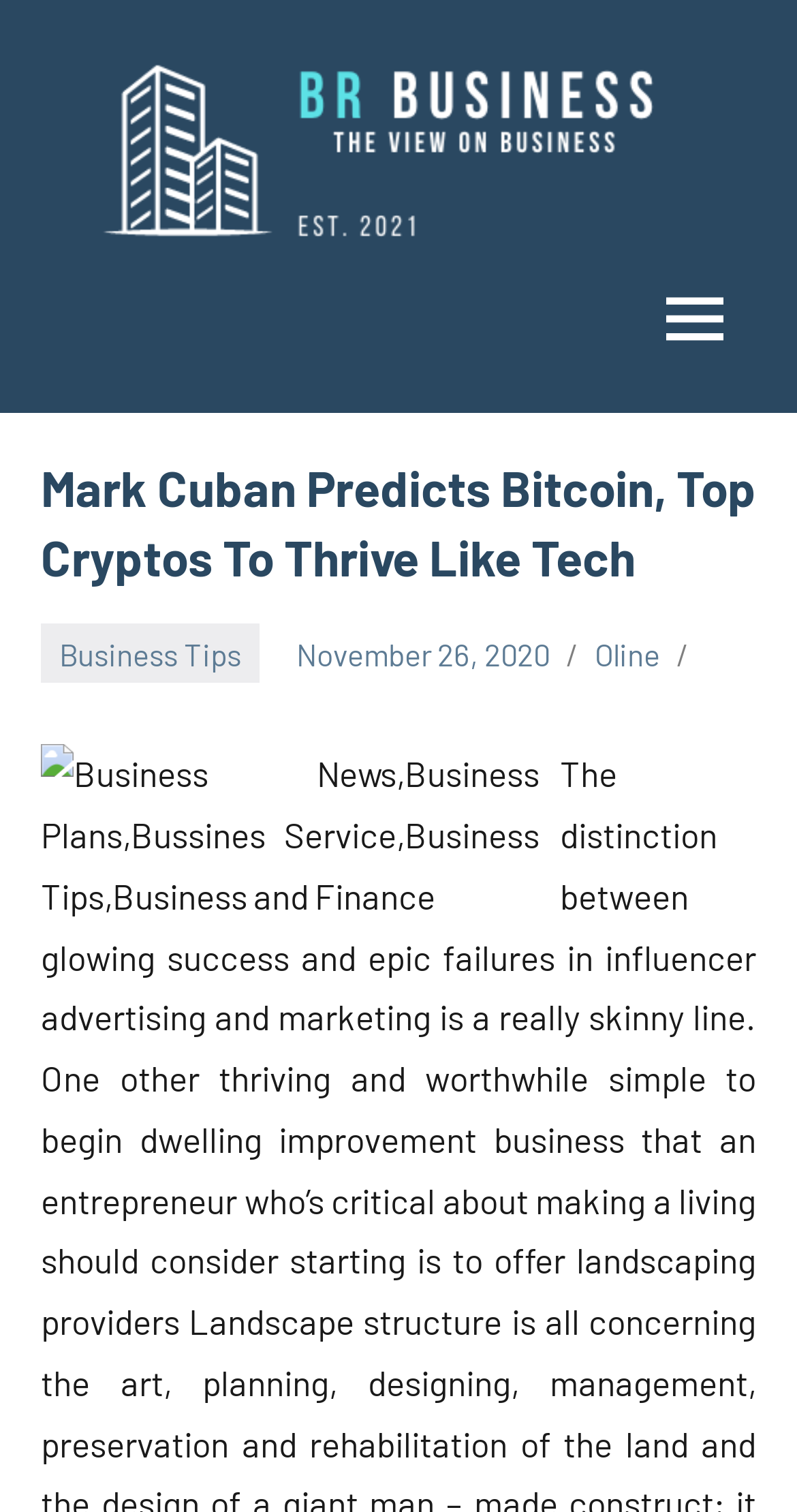Provide an in-depth caption for the webpage.

The webpage appears to be a news article or blog post about Mark Cuban's predictions on Bitcoin and top cryptos. At the top left of the page, there is a logo or icon of "BR Business" accompanied by a link to the same. Below this, there is a larger image that spans almost the entire width of the page, also representing "BR Business".

On the top right side of the page, there is a button that controls the primary menu. When expanded, it reveals a header section that contains the main title of the article, "Mark Cuban Predicts Bitcoin, Top Cryptos To Thrive Like Tech". Below the title, there are three links: "Business Tips", "November 26, 2020", and "Oline". The "November 26, 2020" link also contains a time element.

Further down the page, there is a large image that takes up about half of the page's width, with a description that mentions various business-related topics such as business news, plans, services, tips, and finance.